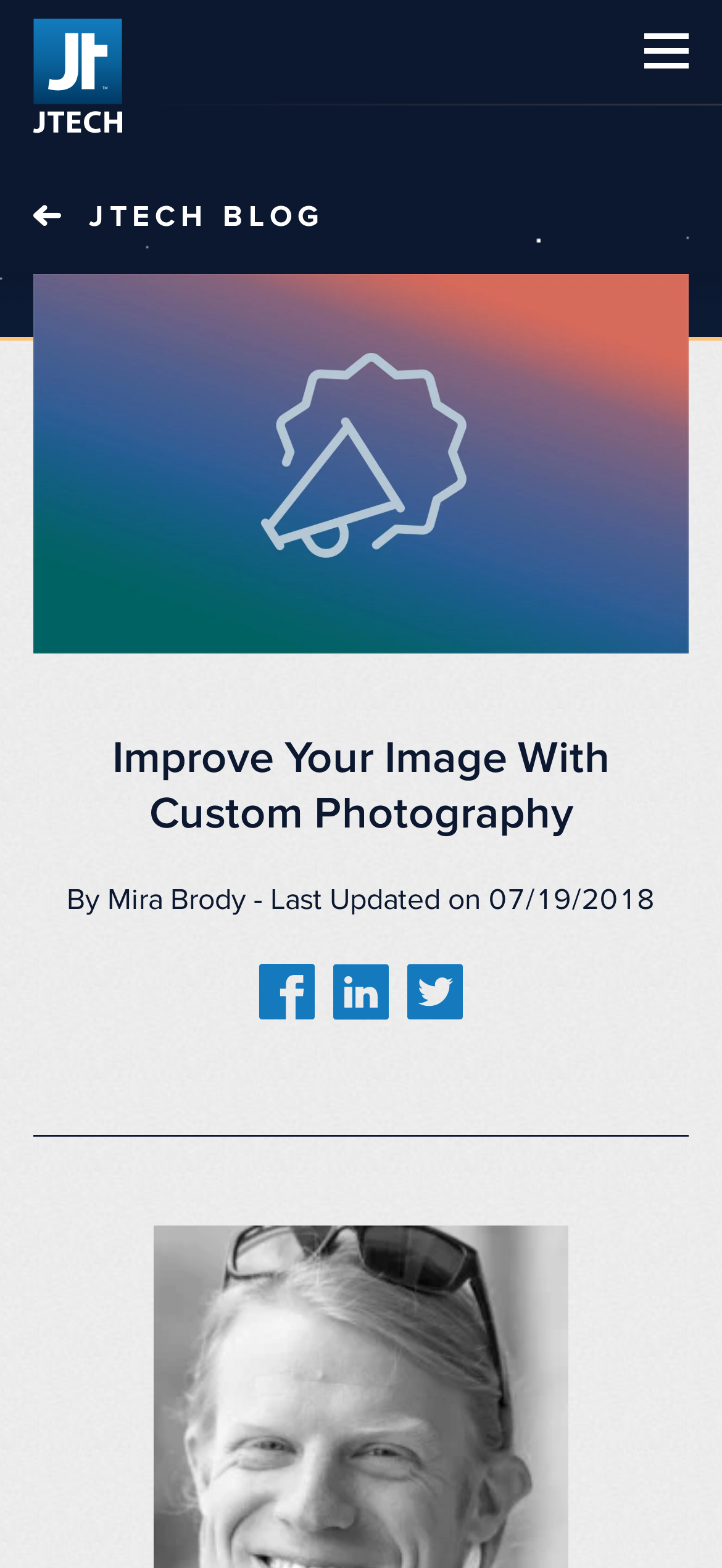Locate the bounding box coordinates of the clickable element to fulfill the following instruction: "Click the JTech Communications Logo". Provide the coordinates as four float numbers between 0 and 1 in the format [left, top, right, bottom].

[0.046, 0.012, 0.169, 0.085]